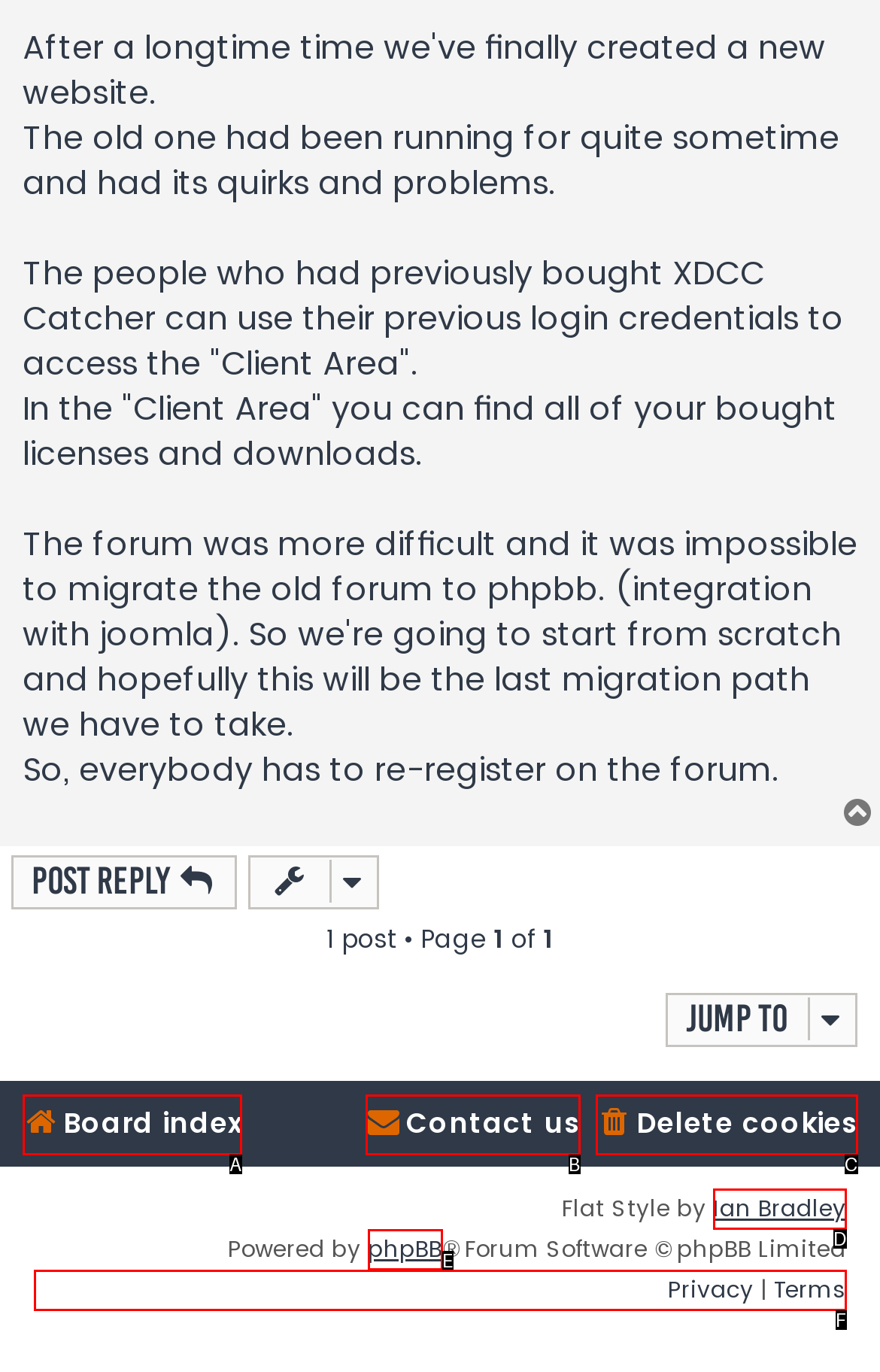Select the HTML element that corresponds to the description: Privacy | Terms. Answer with the letter of the matching option directly from the choices given.

F